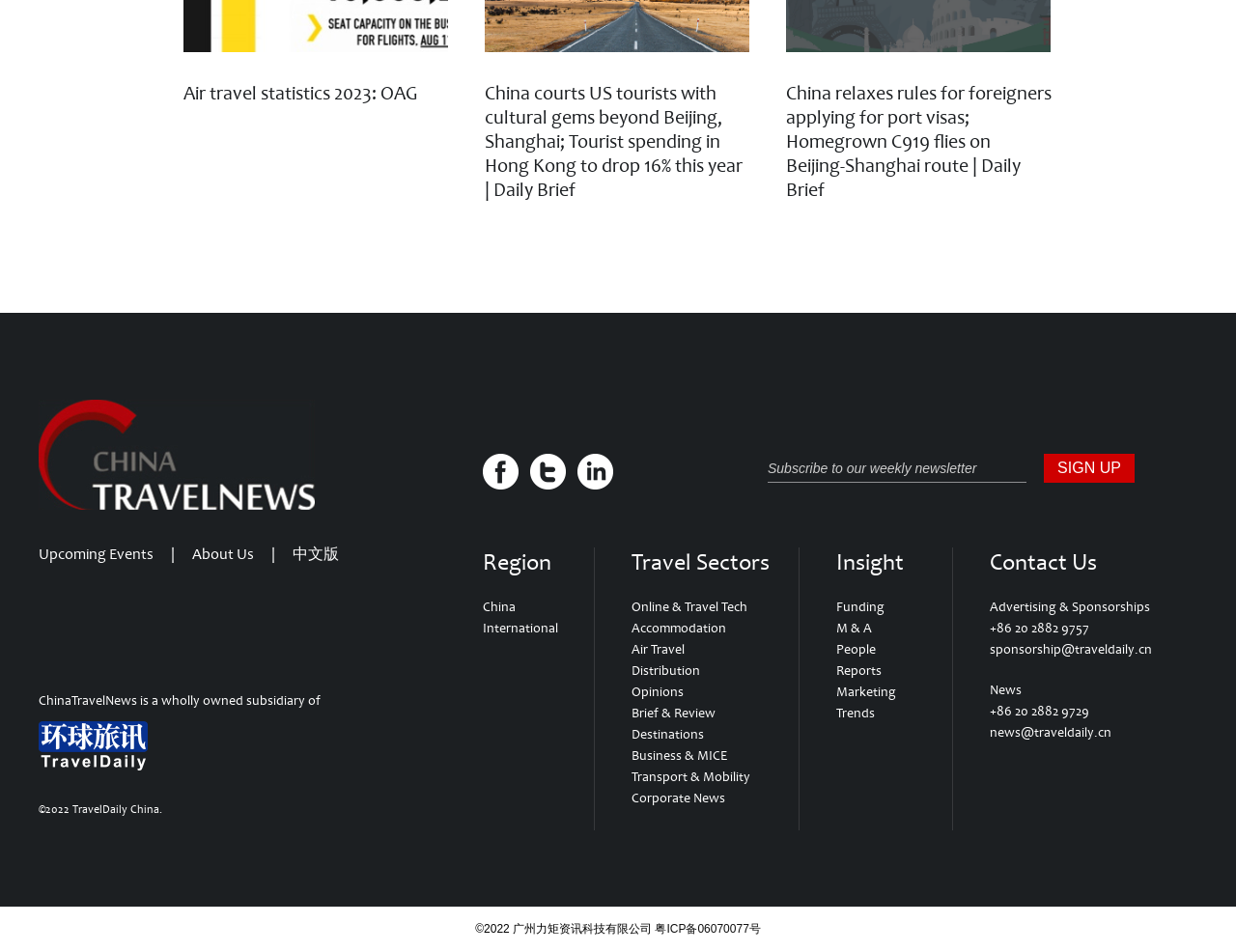Please provide a detailed answer to the question below based on the screenshot: 
What is the name of the website?

The name of the website can be found in the top-left corner of the webpage, where it is written as 'ChinaTravelNews' with an accompanying image.